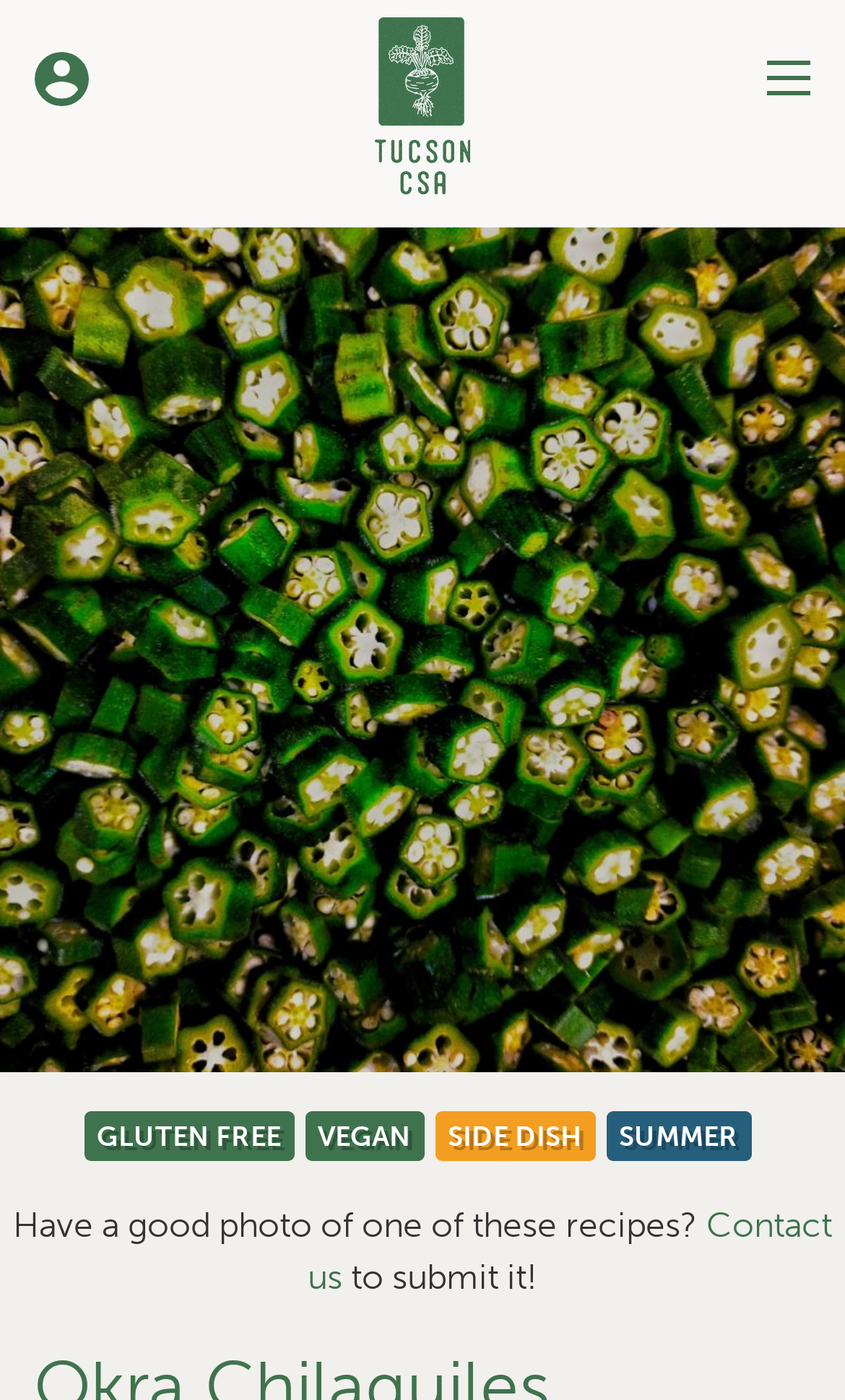Identify the bounding box coordinates of the element to click to follow this instruction: 'open the menu'. Ensure the coordinates are four float values between 0 and 1, provided as [left, top, right, bottom].

[0.898, 0.032, 0.96, 0.07]